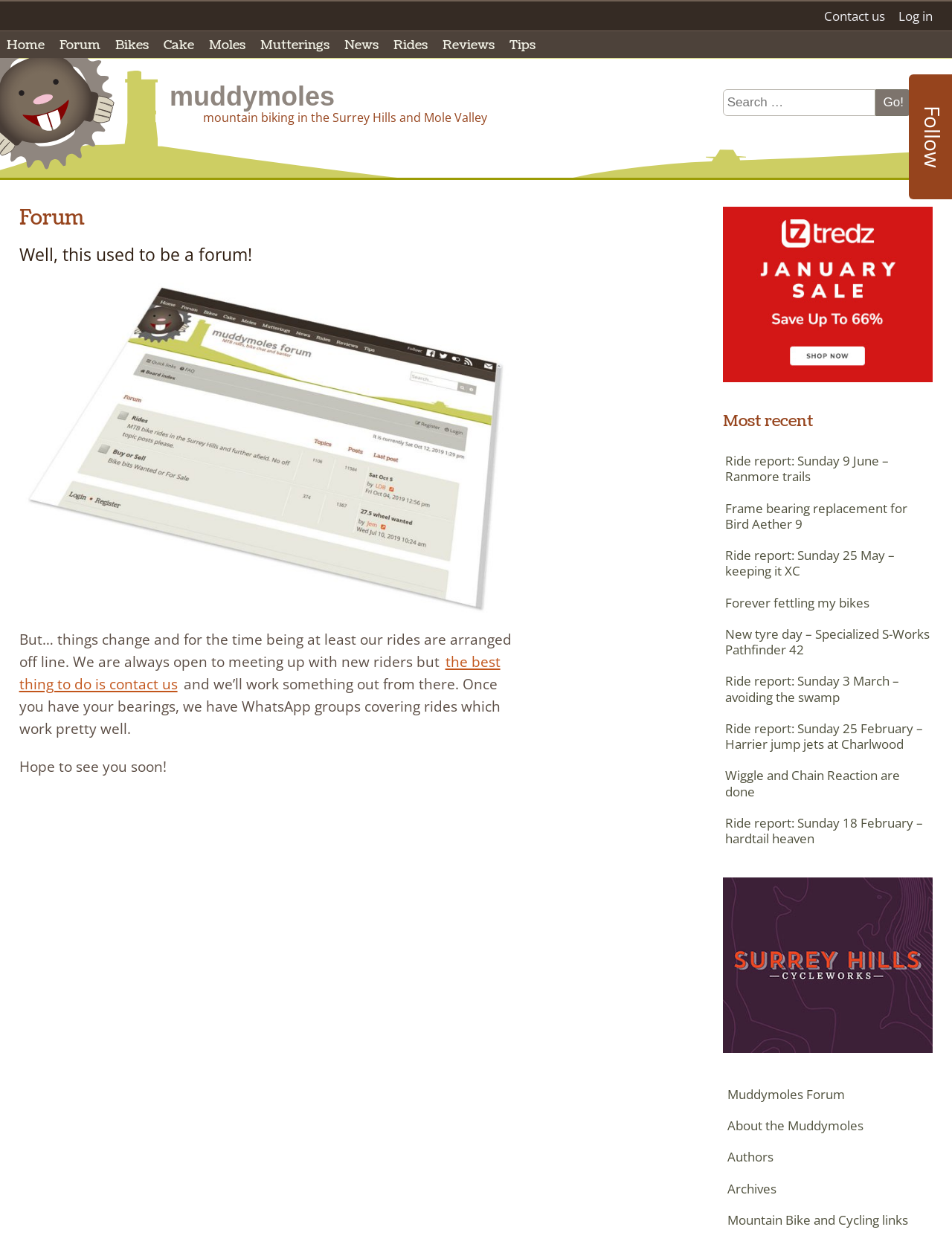Determine the bounding box coordinates for the clickable element required to fulfill the instruction: "Click the 'Contact the Muddymoles' link". Provide the coordinates as four float numbers between 0 and 1, i.e., [left, top, right, bottom].

[0.861, 0.003, 0.935, 0.023]